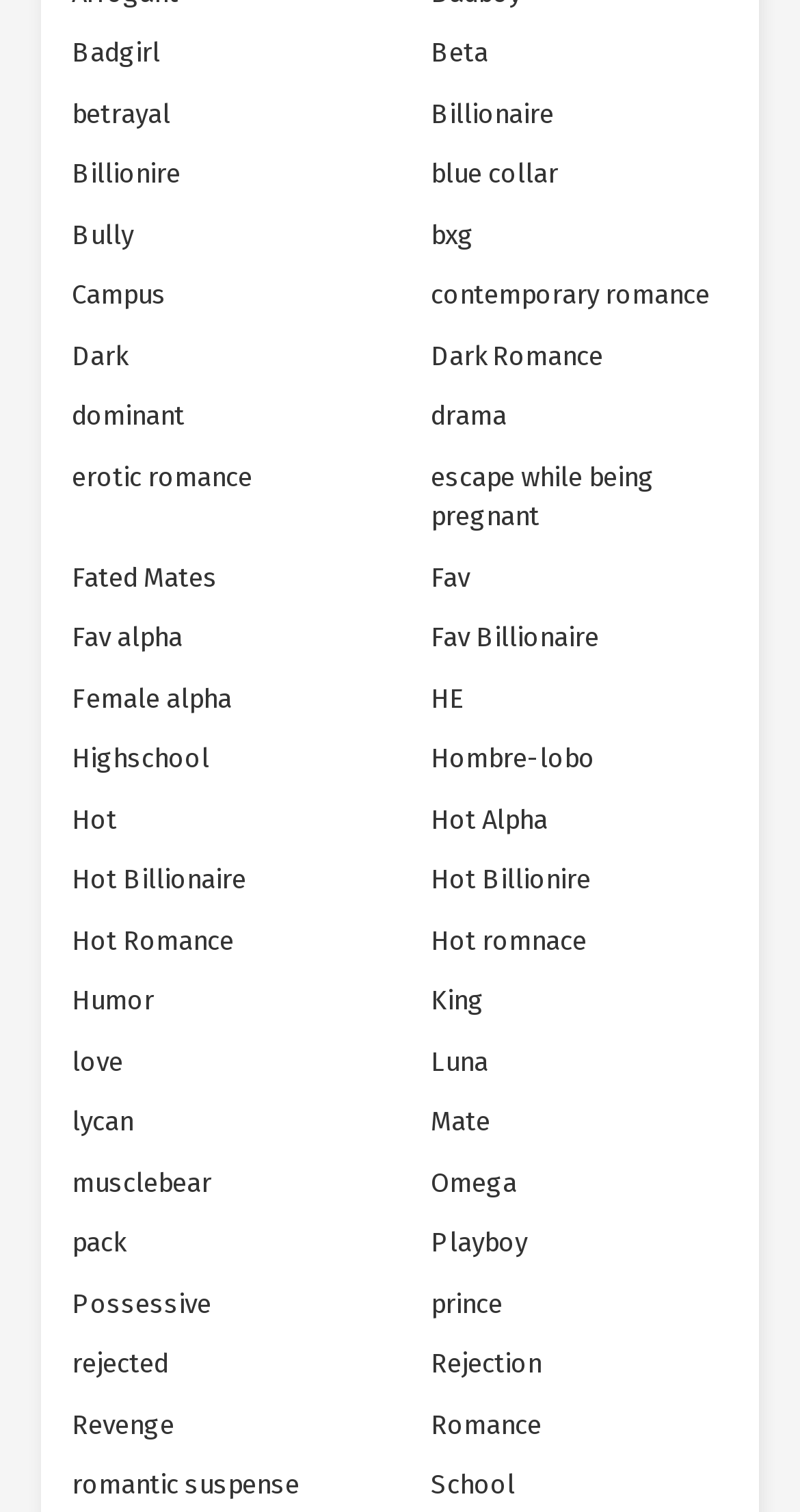Is there a link with the text 'Fav alpha' on this webpage? Examine the screenshot and reply using just one word or a brief phrase.

Yes